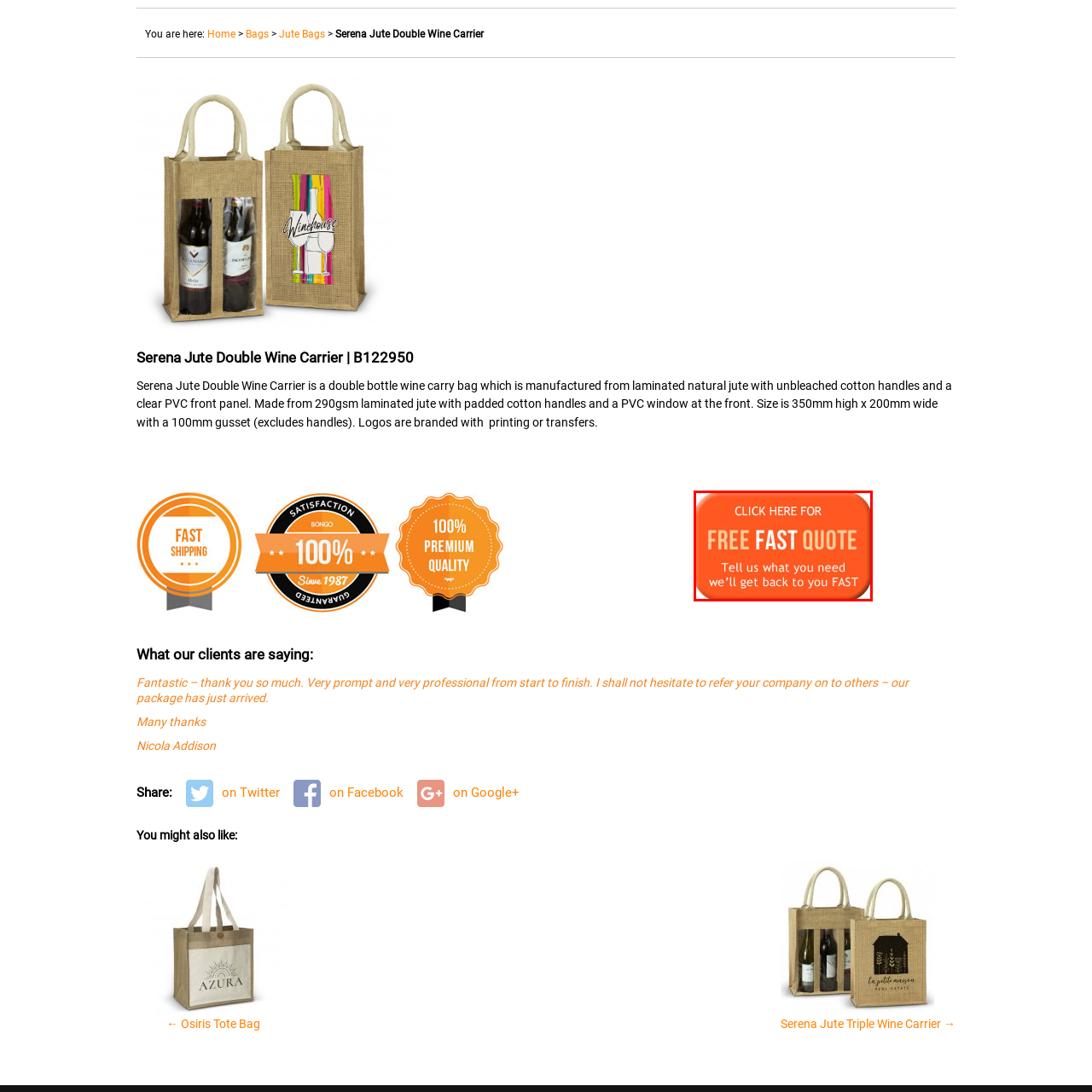Concentrate on the image section marked by the red rectangle and answer the following question comprehensively, using details from the image: What is the promise of the service?

The tagline 'Tell us what you need we’ll get back to you FAST' explicitly promises that the service will respond quickly to the user's needs, emphasizing the speed and responsiveness of the service.